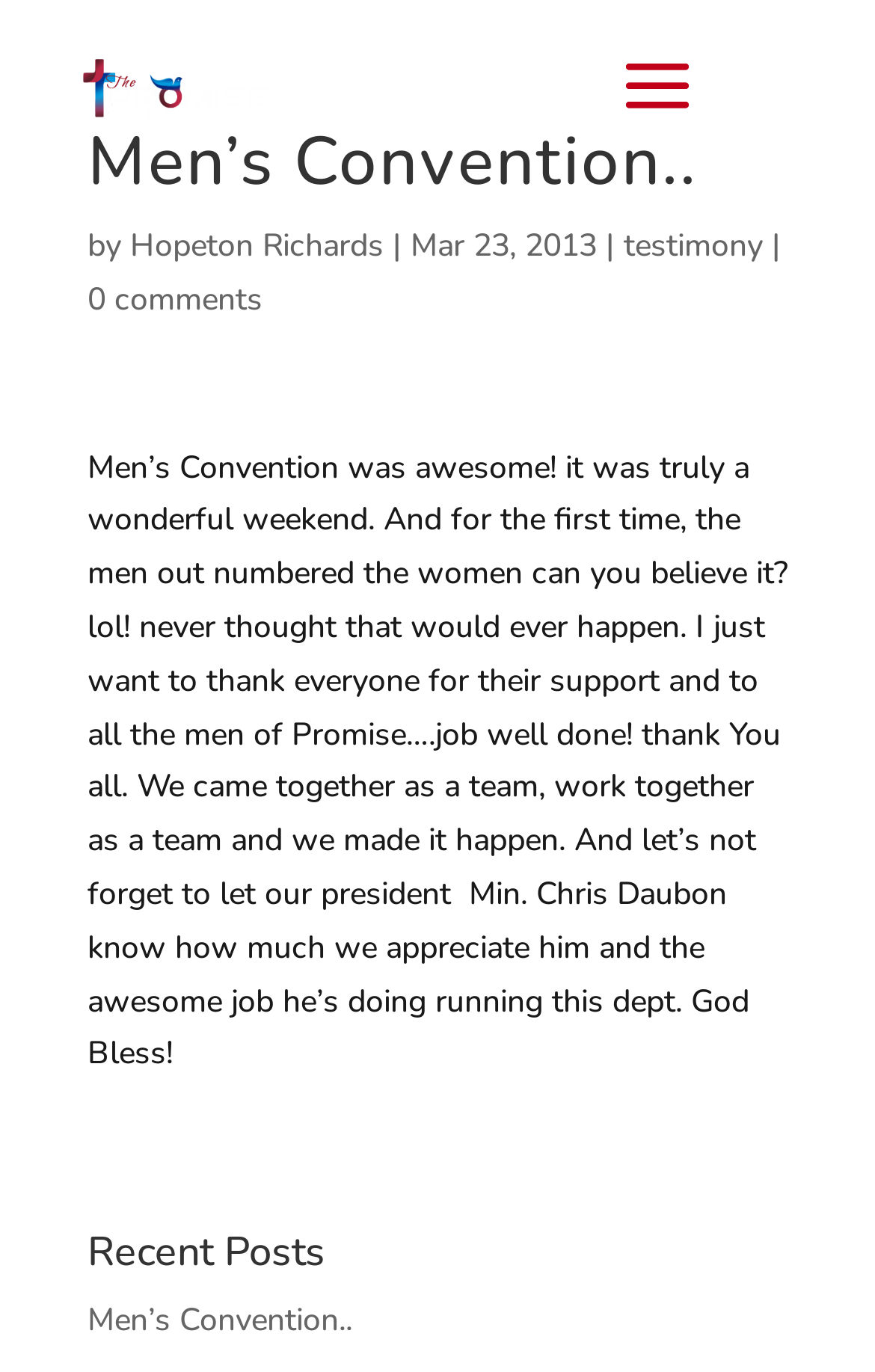Determine the bounding box for the UI element described here: "testimony".

[0.713, 0.163, 0.872, 0.195]